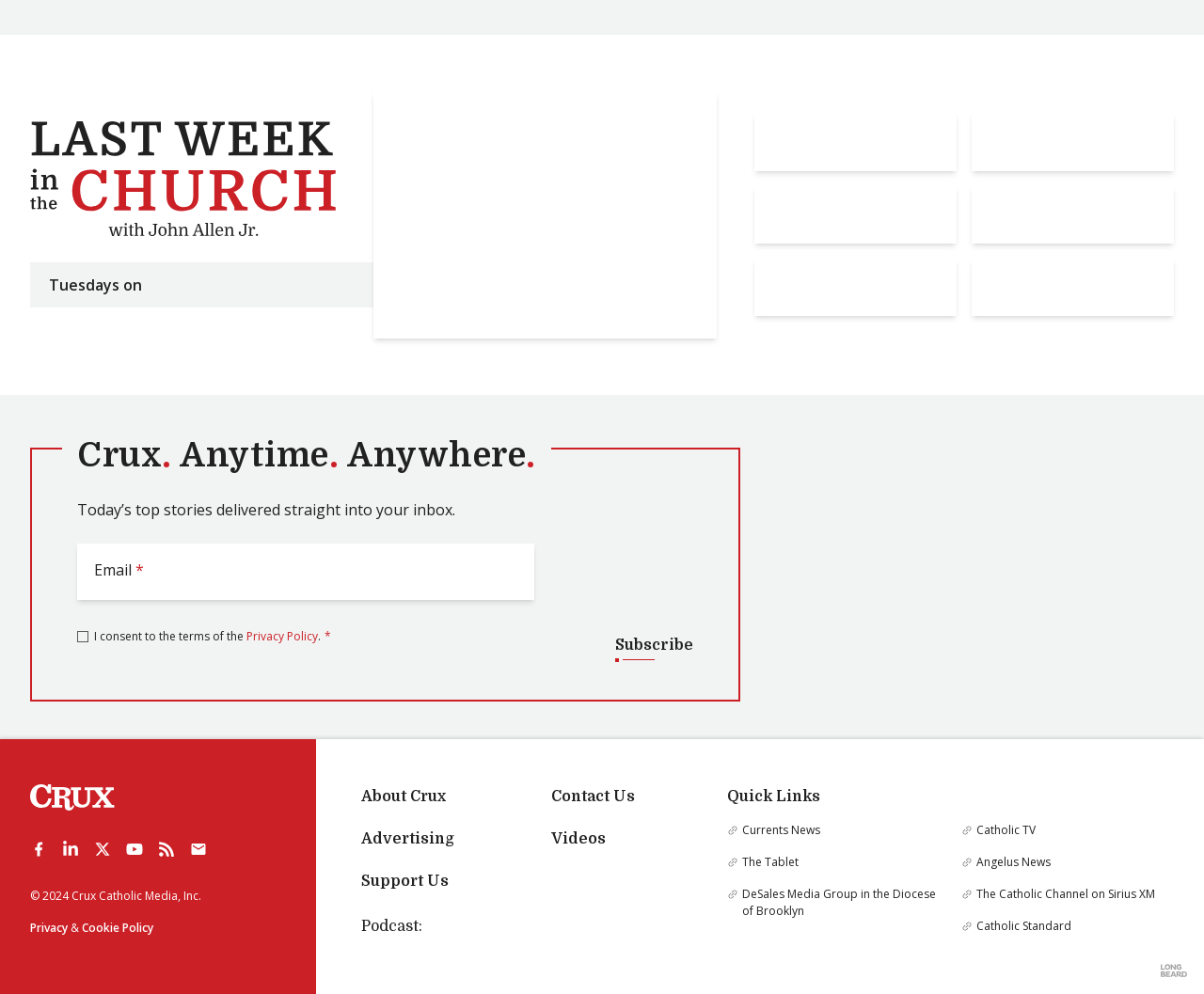Find the bounding box coordinates for the area you need to click to carry out the instruction: "Read About Crux". The coordinates should be four float numbers between 0 and 1, indicated as [left, top, right, bottom].

[0.3, 0.79, 0.37, 0.812]